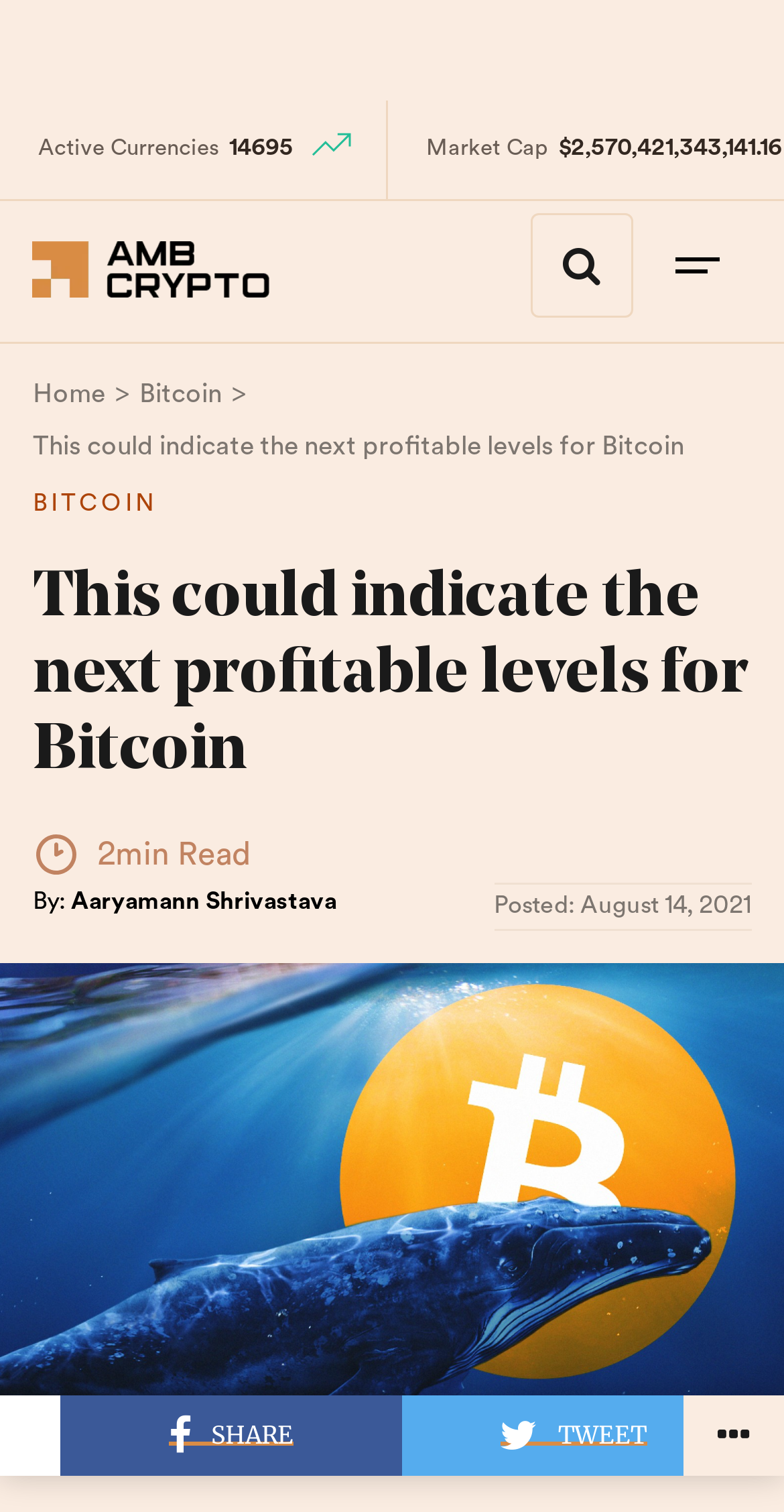Give a one-word or short-phrase answer to the following question: 
Who wrote the article?

Aaryamann Shrivastava